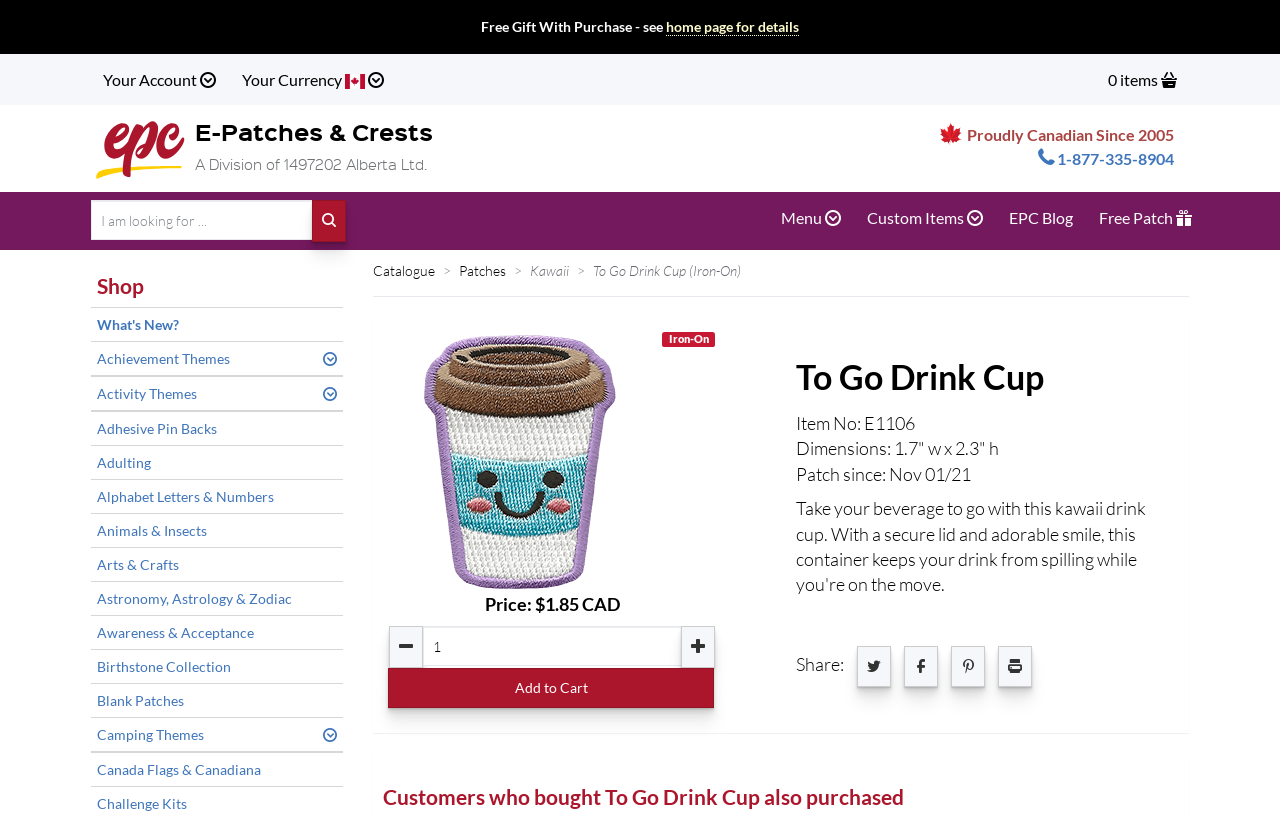Please reply to the following question using a single word or phrase: 
What is the theme of the patch?

Kawaii